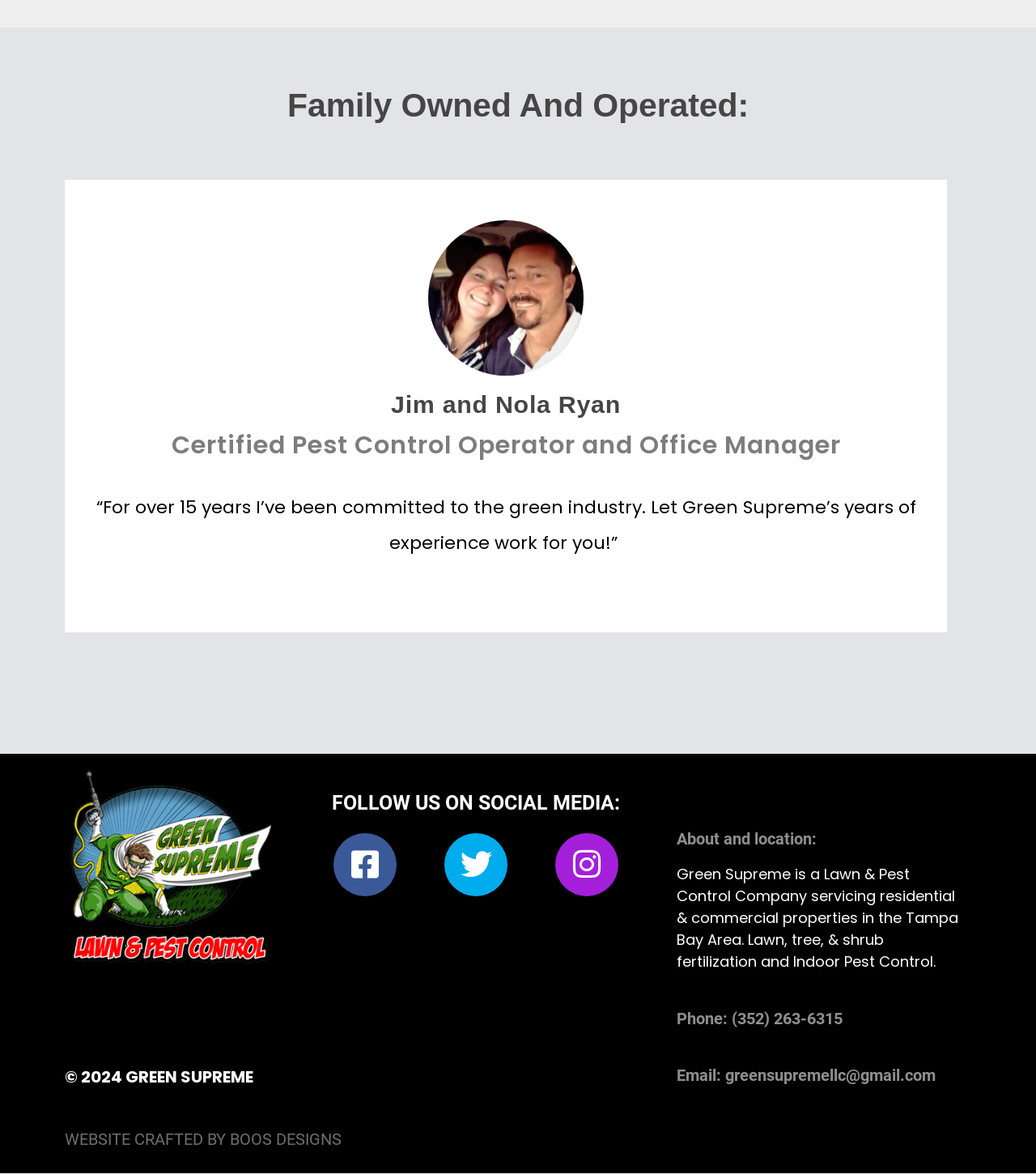Using the provided description Sitemap, find the bounding box coordinates for the UI element. Provide the coordinates in (top-left x, top-left y, bottom-right x, bottom-right y) format, ensuring all values are between 0 and 1.

None